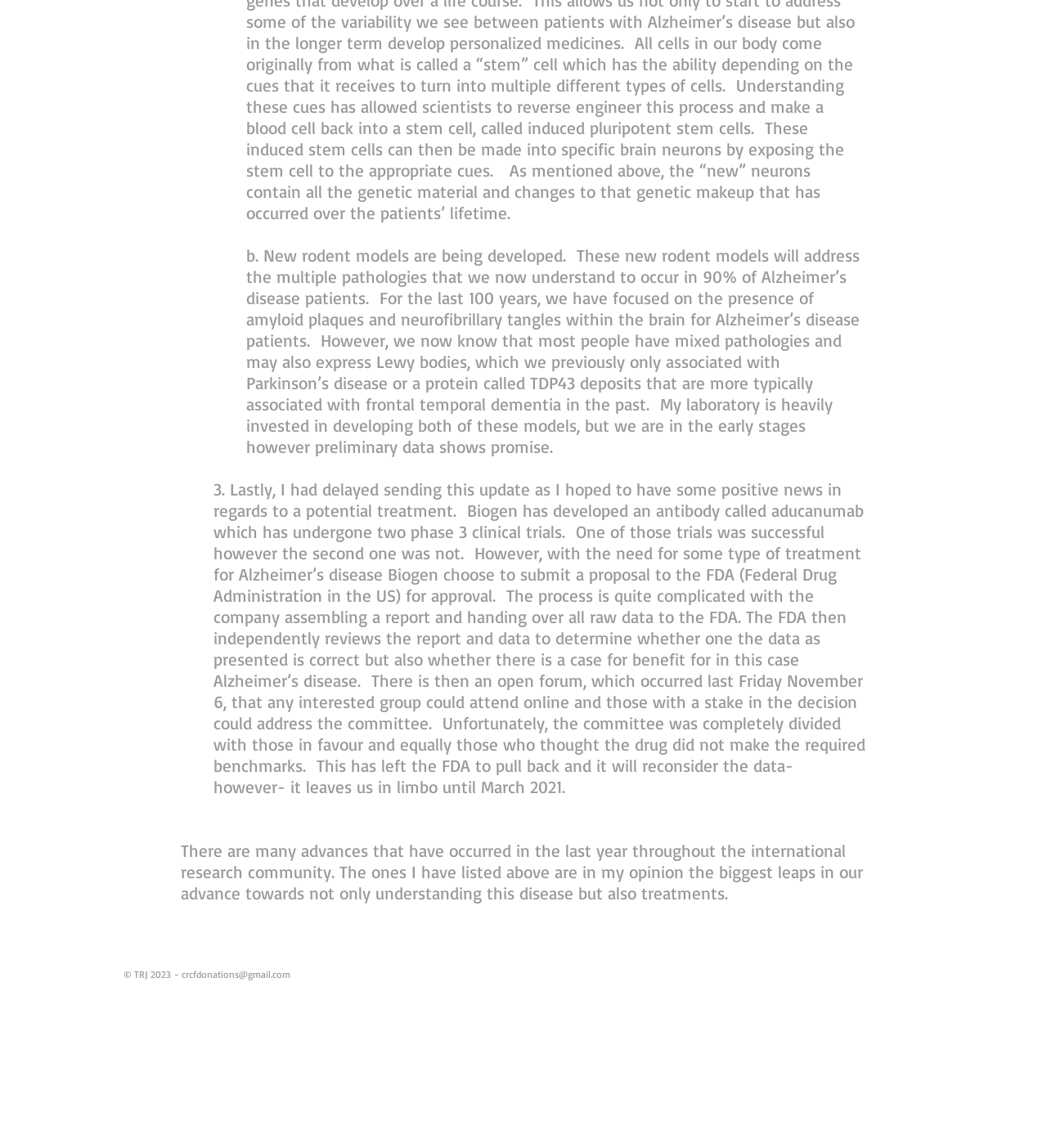What is the focus of the researcher's laboratory?
Provide a fully detailed and comprehensive answer to the question.

The researcher's laboratory is heavily invested in developing new rodent models that address the multiple pathologies that occur in 90% of Alzheimer's disease patients, as mentioned in the first paragraph of the text.